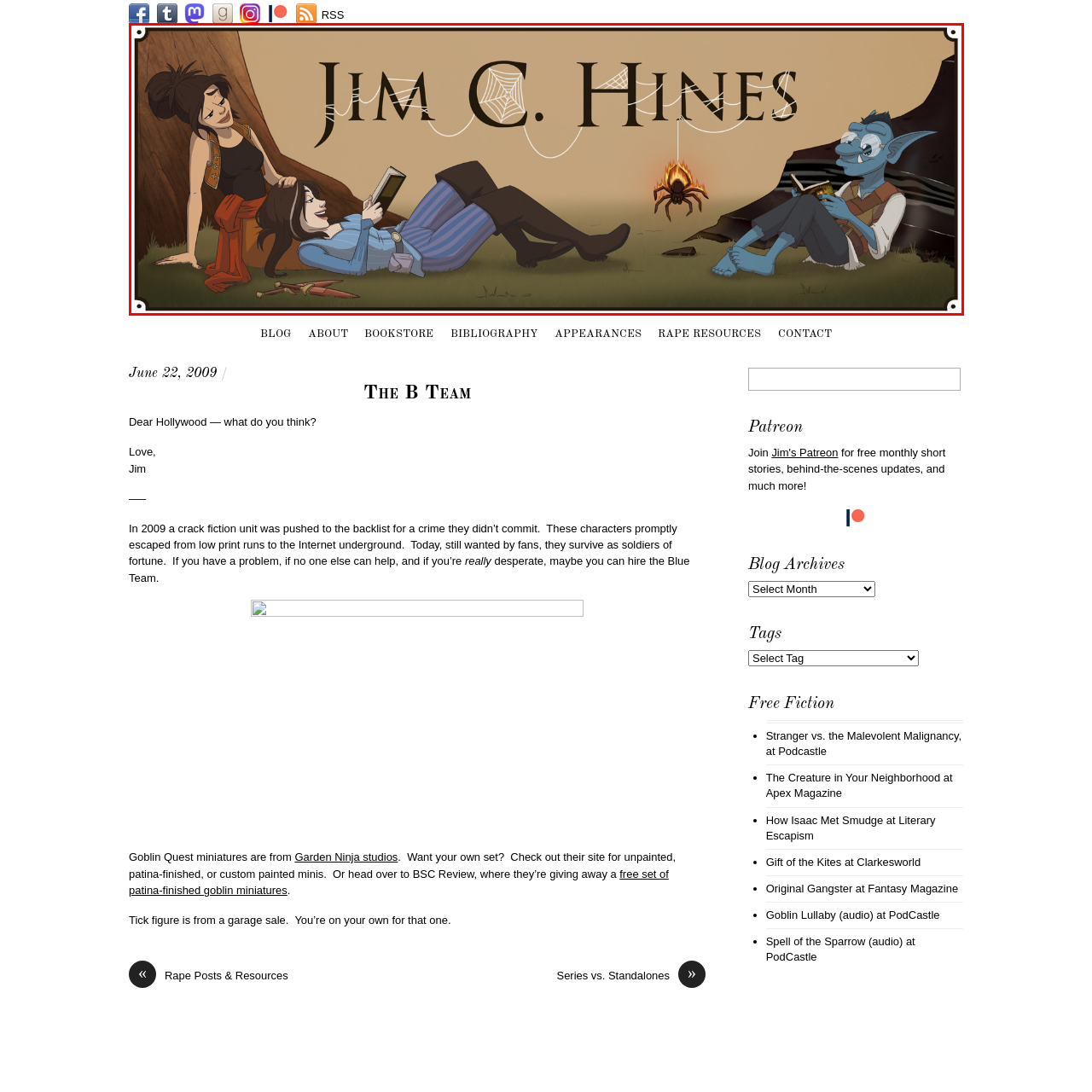Offer an in-depth description of the scene contained in the red rectangle.

This vibrant illustration features characters from Jim C. Hines' literary universe, showcasing a whimsical scene set against a warm, earthy background. The artwork displays three characters: two women and a blue-skinned goblin, all engaged in a leisurely moment. One woman, positioned on the left with long dark hair, leans against a tree with a playful expression. The second woman, sitting on the ground in a relaxed posture with a book in hand, appears deep in thought or perhaps enraptured by her reading. The goblin, situated to the right, comfortably reclines while reading, with a contented smile that exudes a sense of ease. Above them, a spider dangles from a web, adding a touch of fantasy to the setting. The bold, stylized font of “JIM C. HINES” stretches across the top, incorporating subtle cobweb details that enhance the magical feel of the piece. This illustration captures the essence of creativity and storytelling that defines Hines' work.